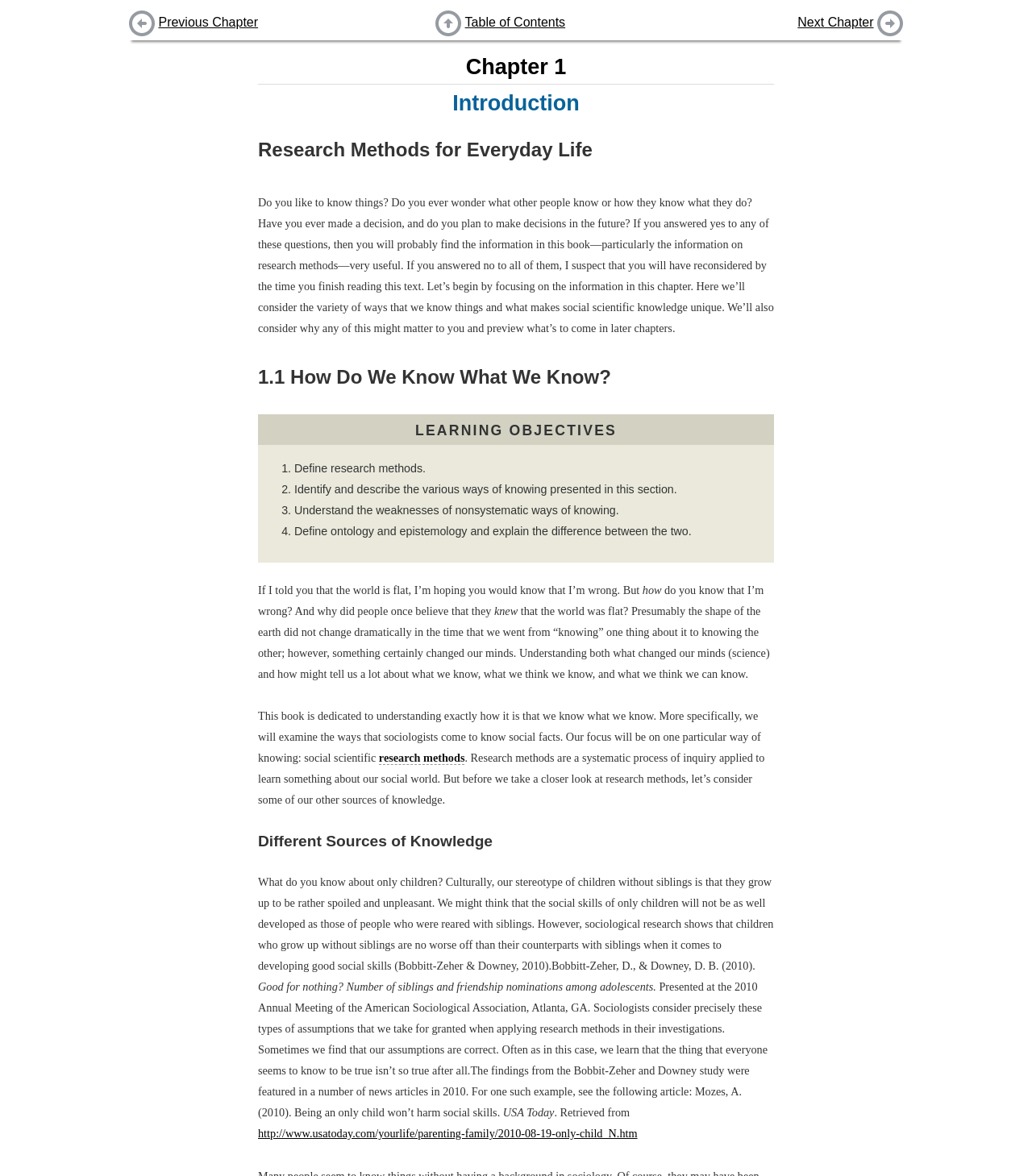Locate and extract the text of the main heading on the webpage.

Chapter 1
Introduction